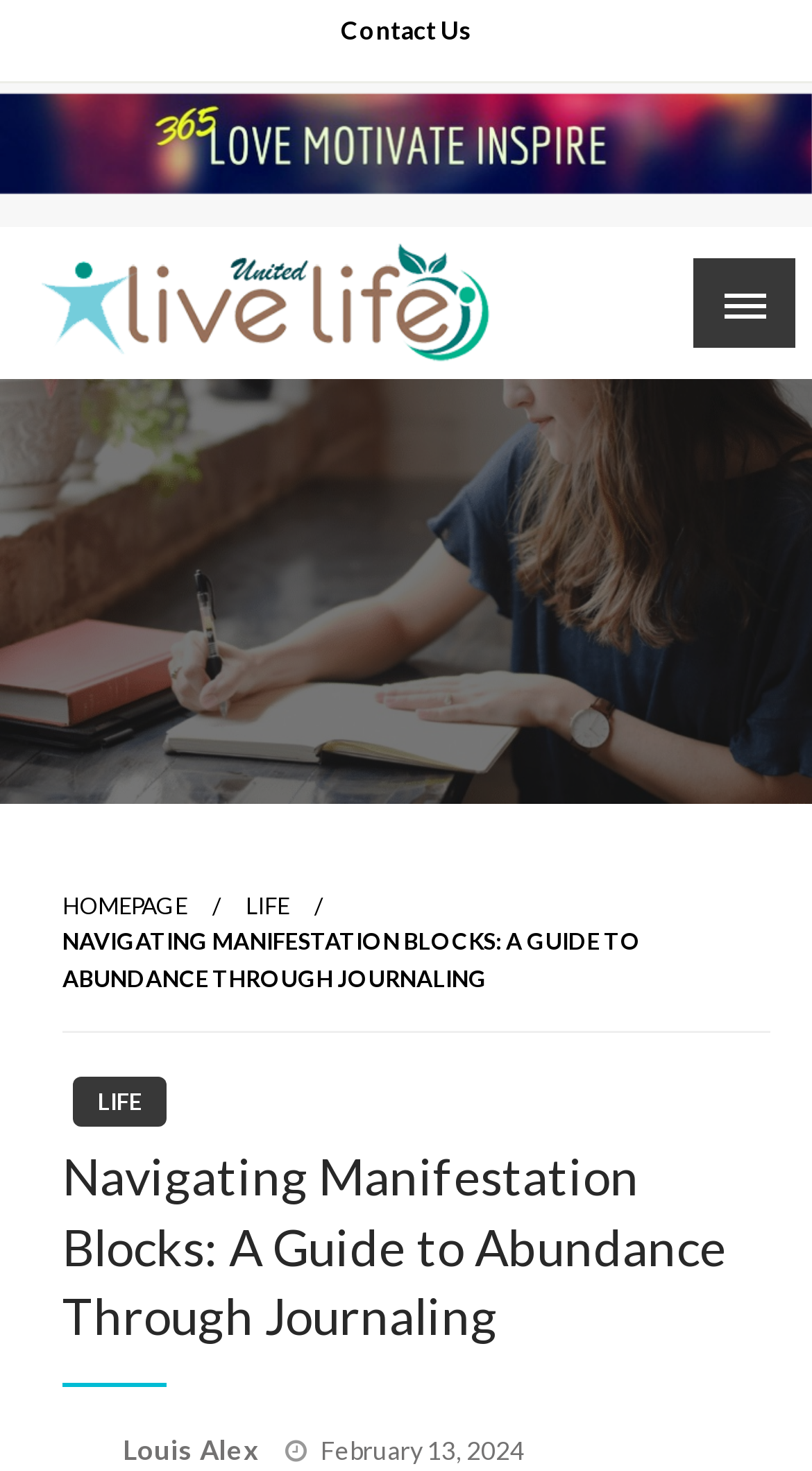Locate the bounding box of the UI element with the following description: "Louis Alex".

[0.151, 0.974, 0.326, 0.997]